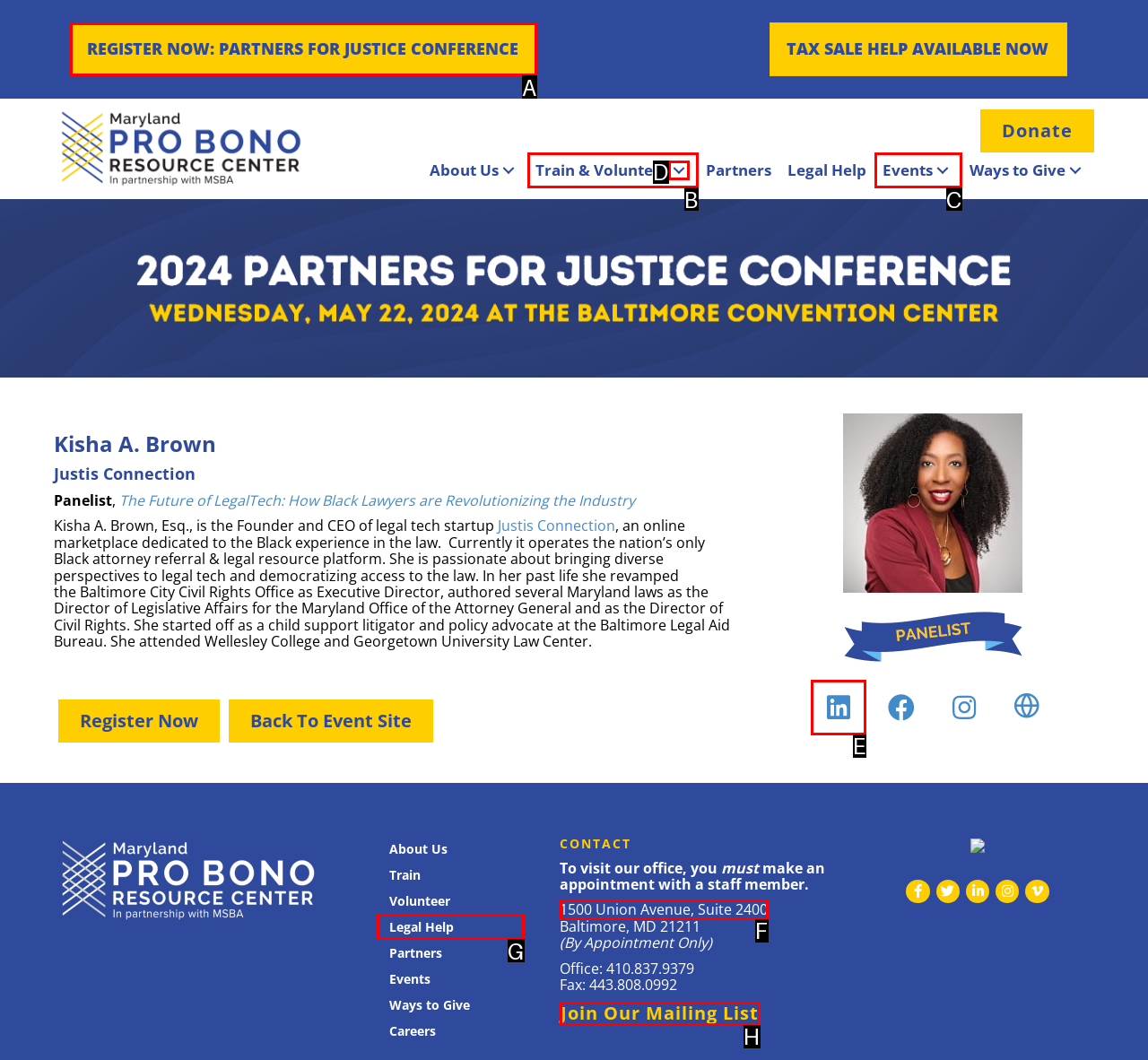Please indicate which HTML element to click in order to fulfill the following task: Click the 'LinkedIn' button Respond with the letter of the chosen option.

E